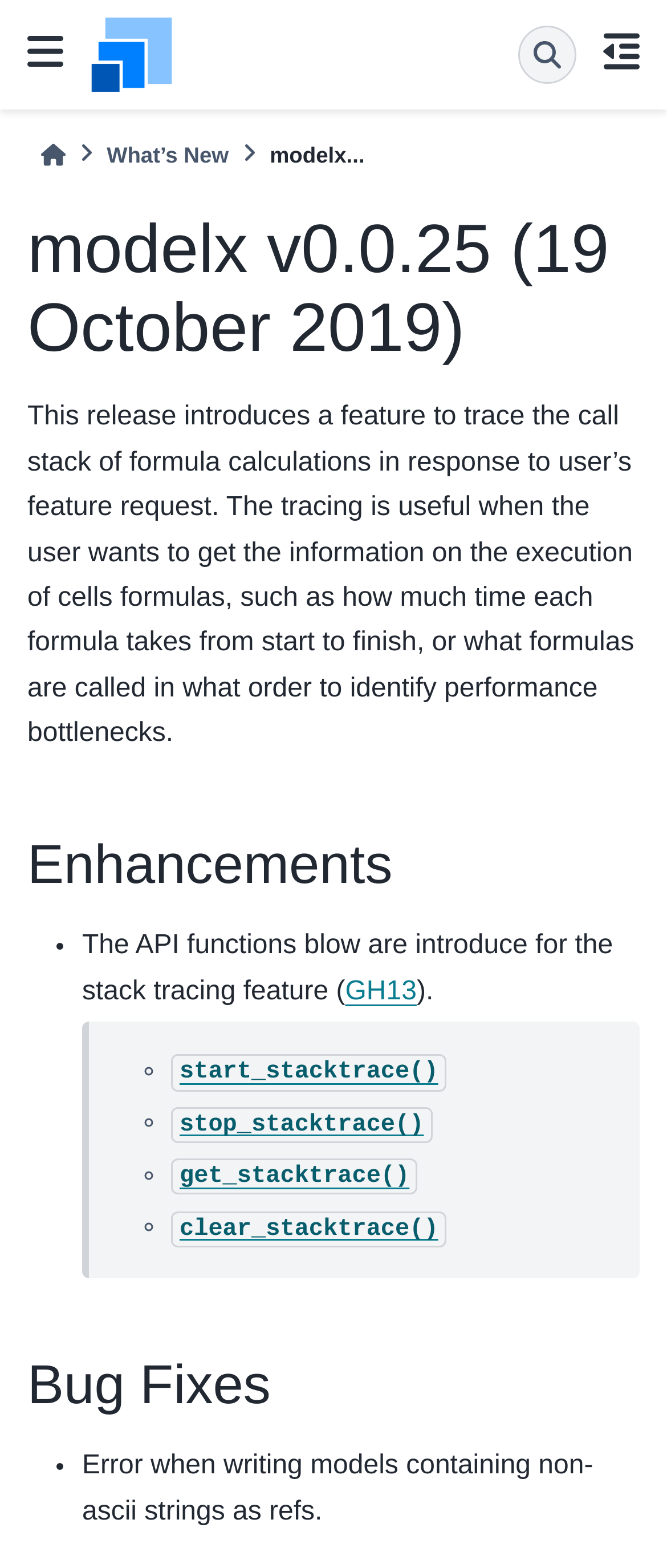Respond with a single word or short phrase to the following question: 
What is the purpose of the 'Search' button?

To search the documentation